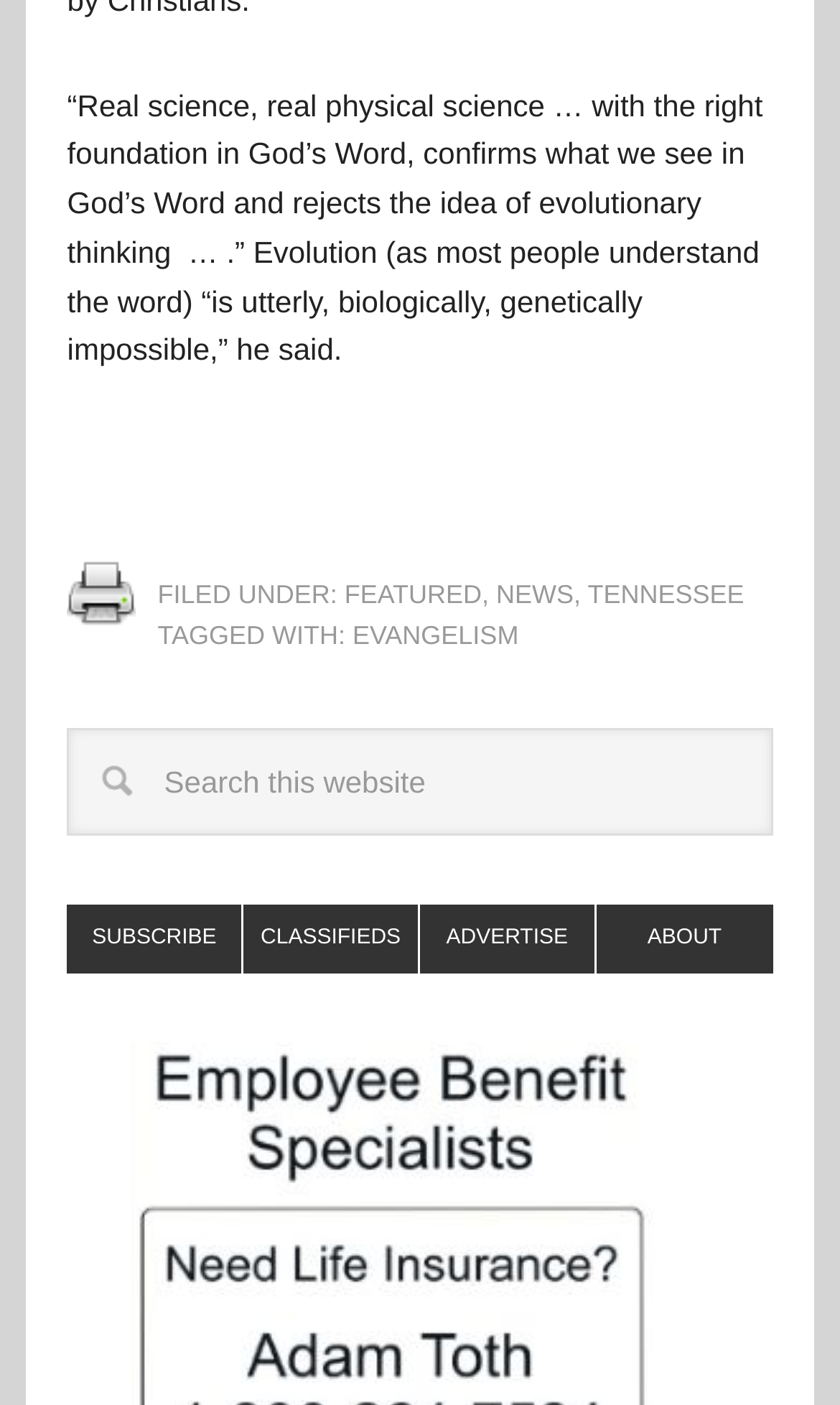Find the bounding box coordinates of the clickable element required to execute the following instruction: "Search this website". Provide the coordinates as four float numbers between 0 and 1, i.e., [left, top, right, bottom].

[0.08, 0.518, 0.92, 0.595]